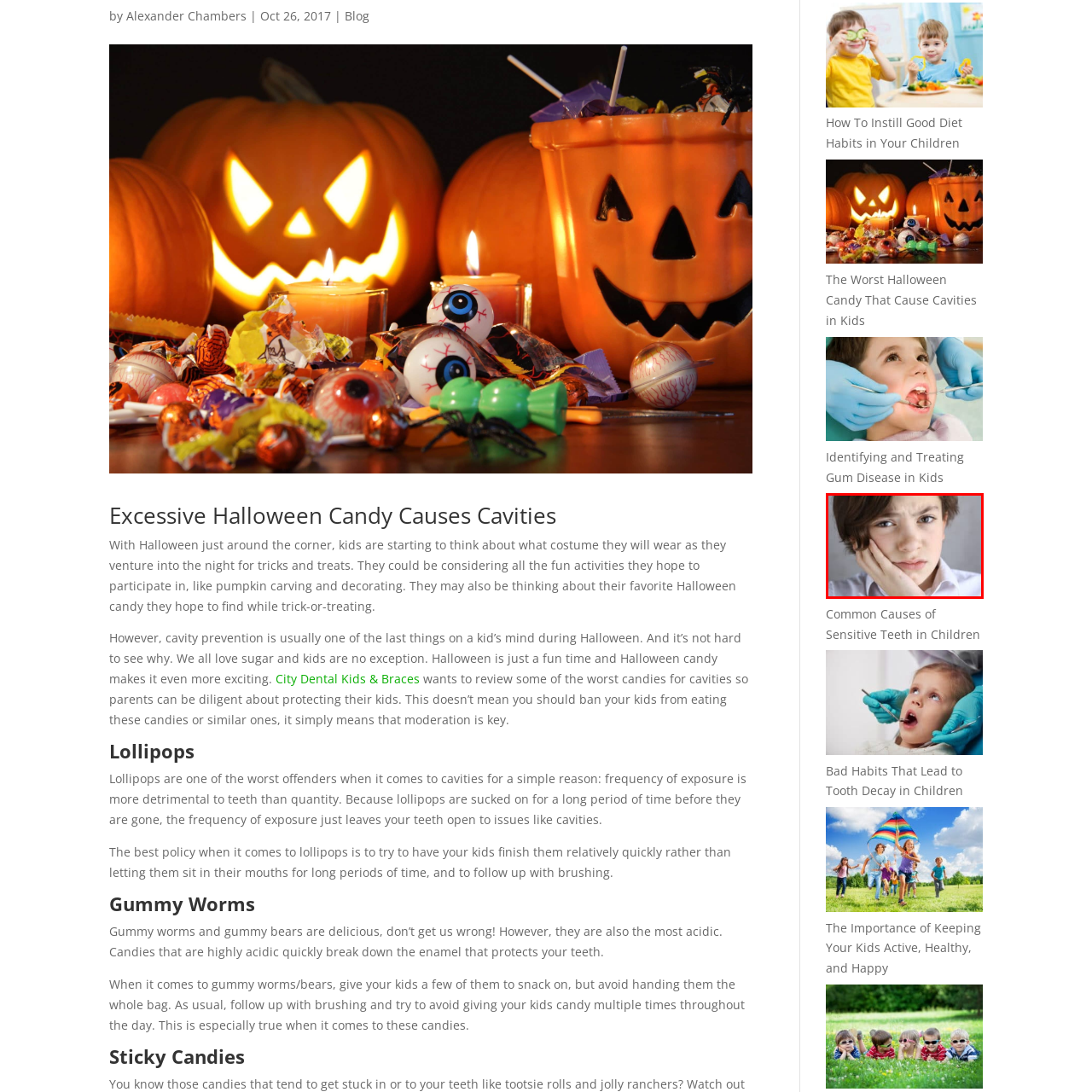What is the boy's facial expression?
Direct your attention to the highlighted area in the red bounding box of the image and provide a detailed response to the question.

The caption describes the boy's facial expression as worried, which suggests that he is experiencing discomfort or anxiety, possibly due to a toothache or tooth sensitivity.